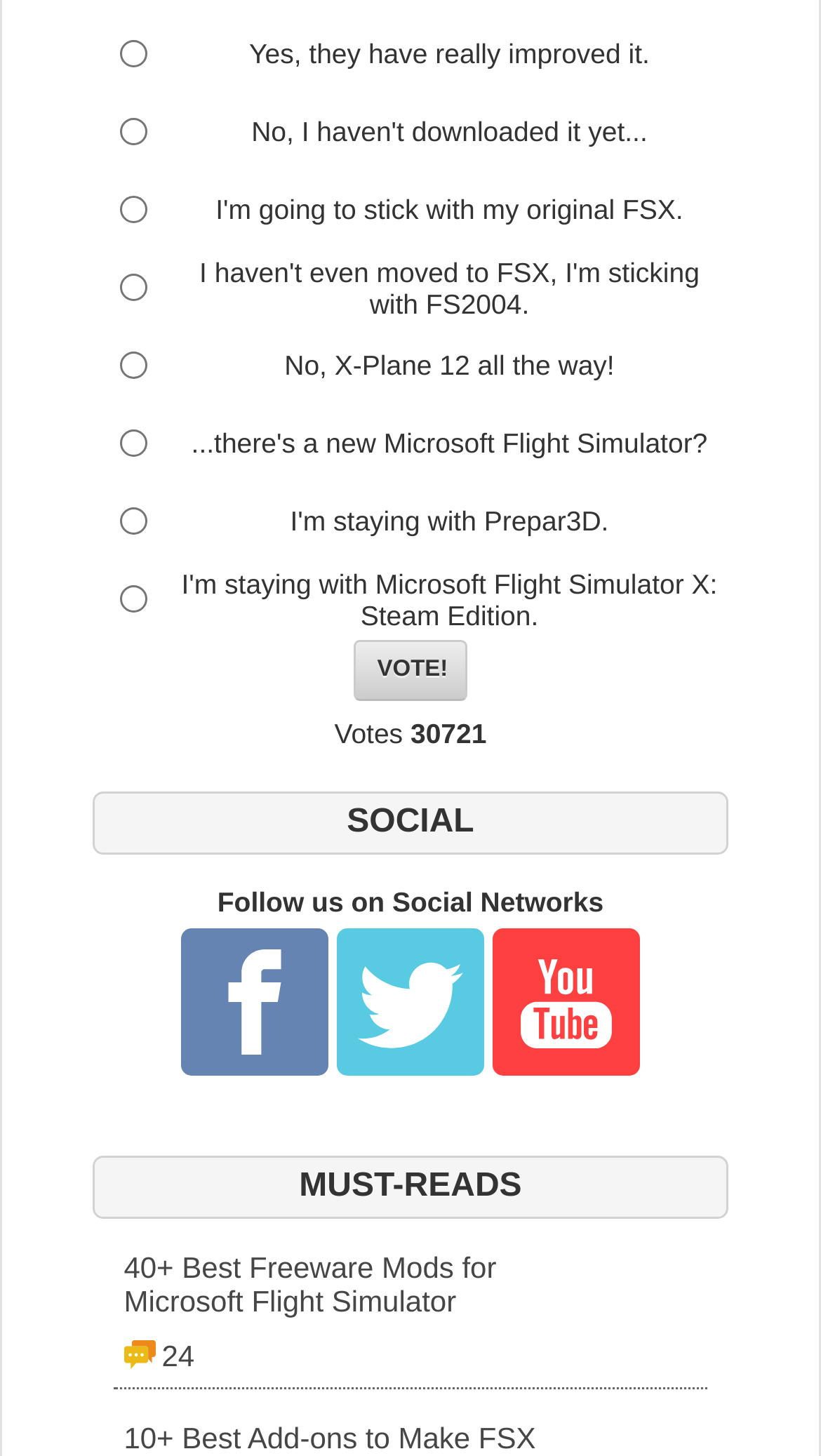How many votes are there?
Answer the question in a detailed and comprehensive manner.

The number of votes is displayed as 30721, which is likely the total number of votes cast for the question.